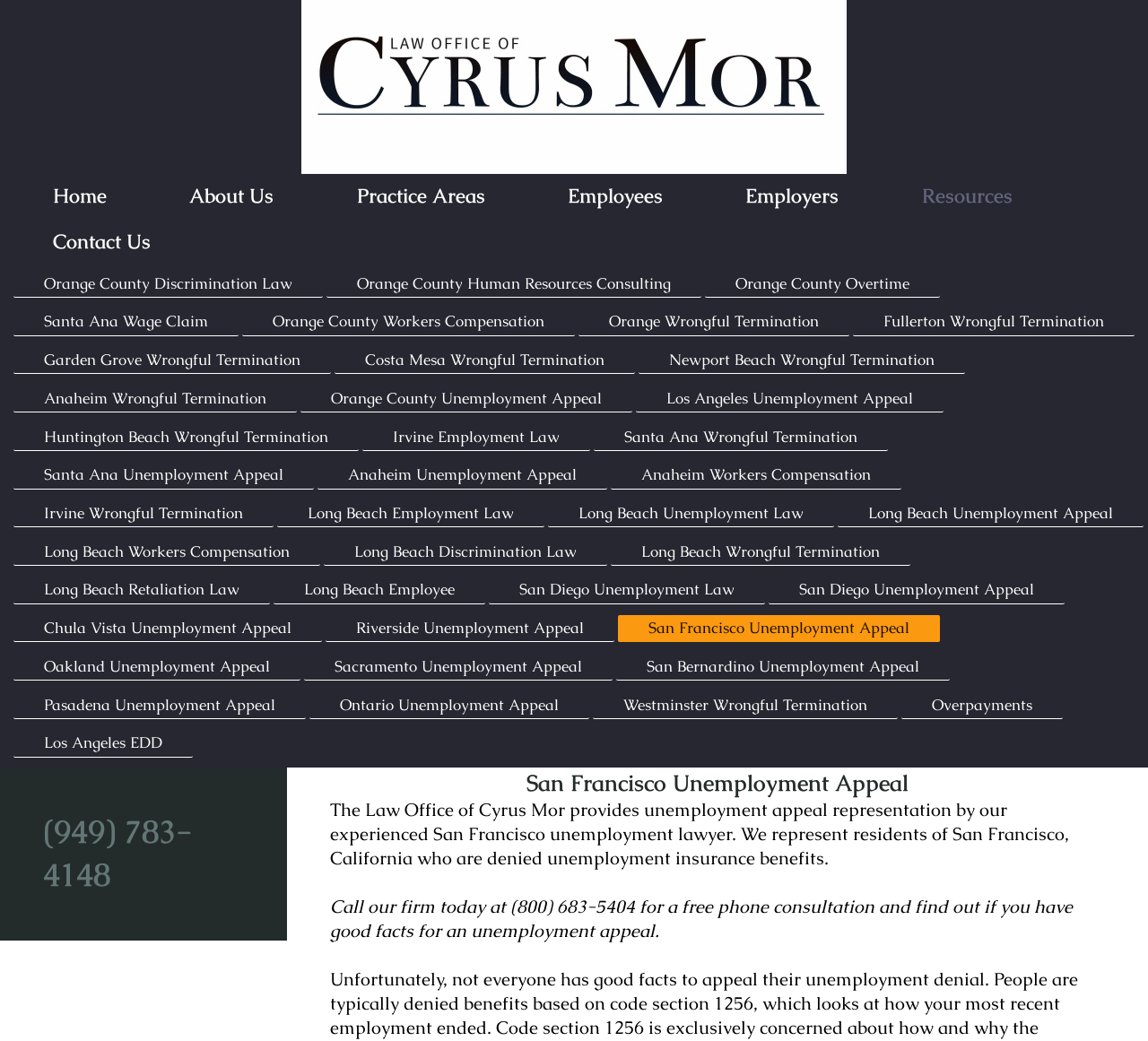Please locate the bounding box coordinates of the region I need to click to follow this instruction: "Call the phone number (800) 683-5404 for a free phone consultation".

[0.288, 0.859, 0.934, 0.905]